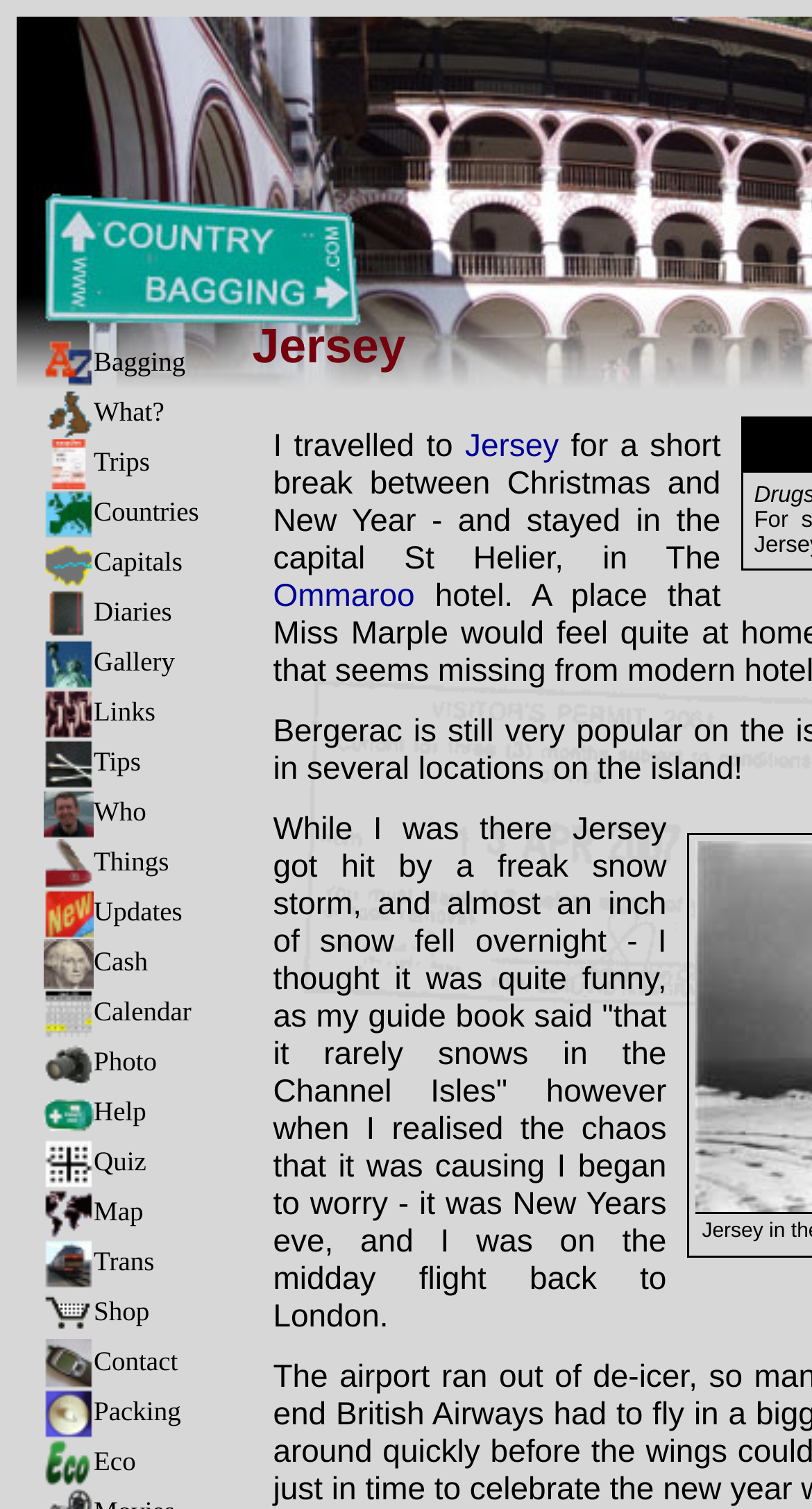Please answer the following question using a single word or phrase: 
How many images are on the webpage?

30